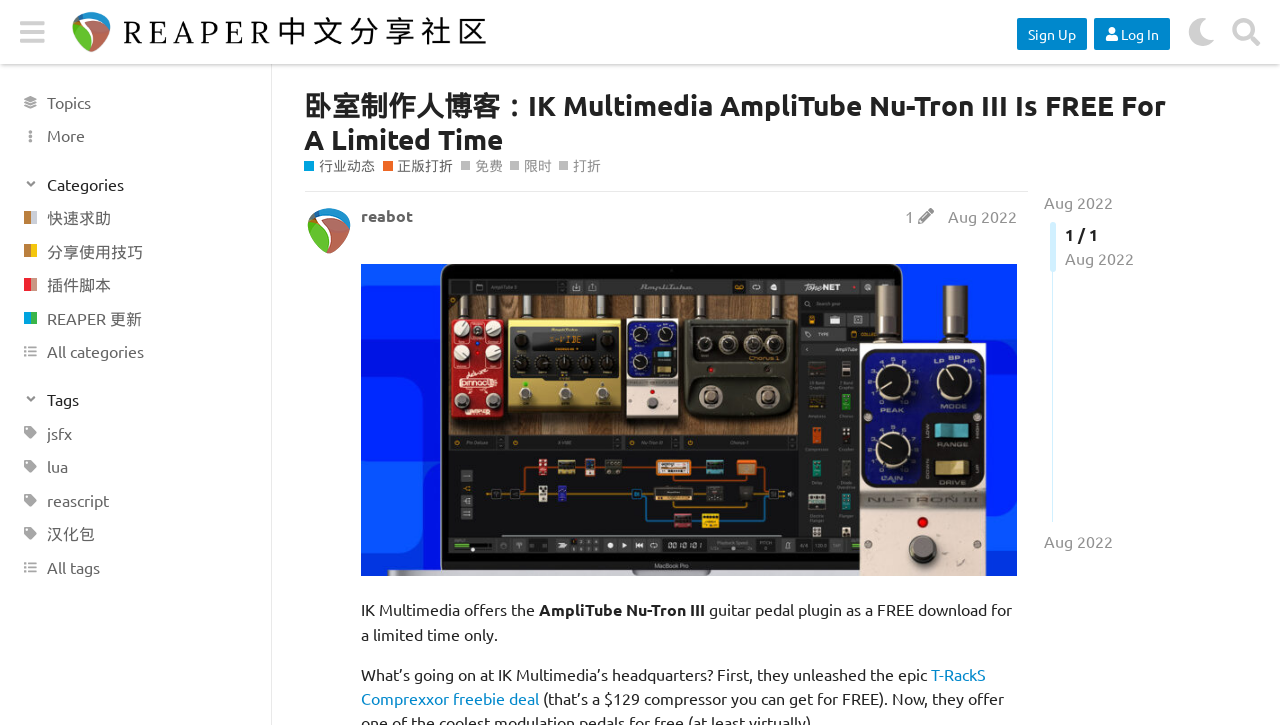Find the bounding box coordinates for the area that should be clicked to accomplish the instruction: "Click the Sign Up button".

[0.794, 0.024, 0.849, 0.068]